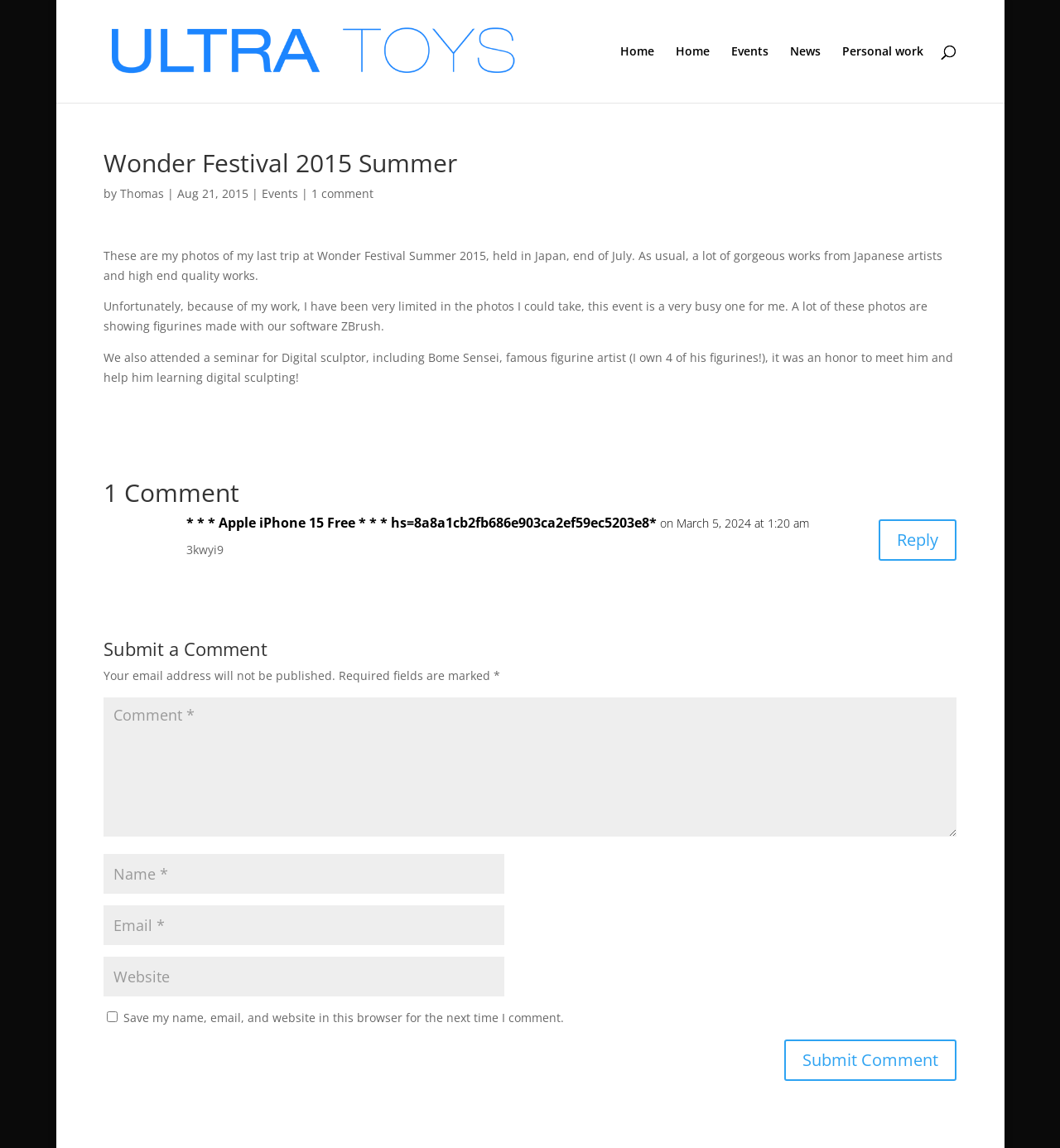Using the details from the image, please elaborate on the following question: What is the purpose of the seminar mentioned in the article?

The article mentions a seminar for digital sculptors, including Bome Sensei, which is evident from the text 'We also attended a seminar for Digital sculptor, including Bome Sensei, famous figurine artist...'